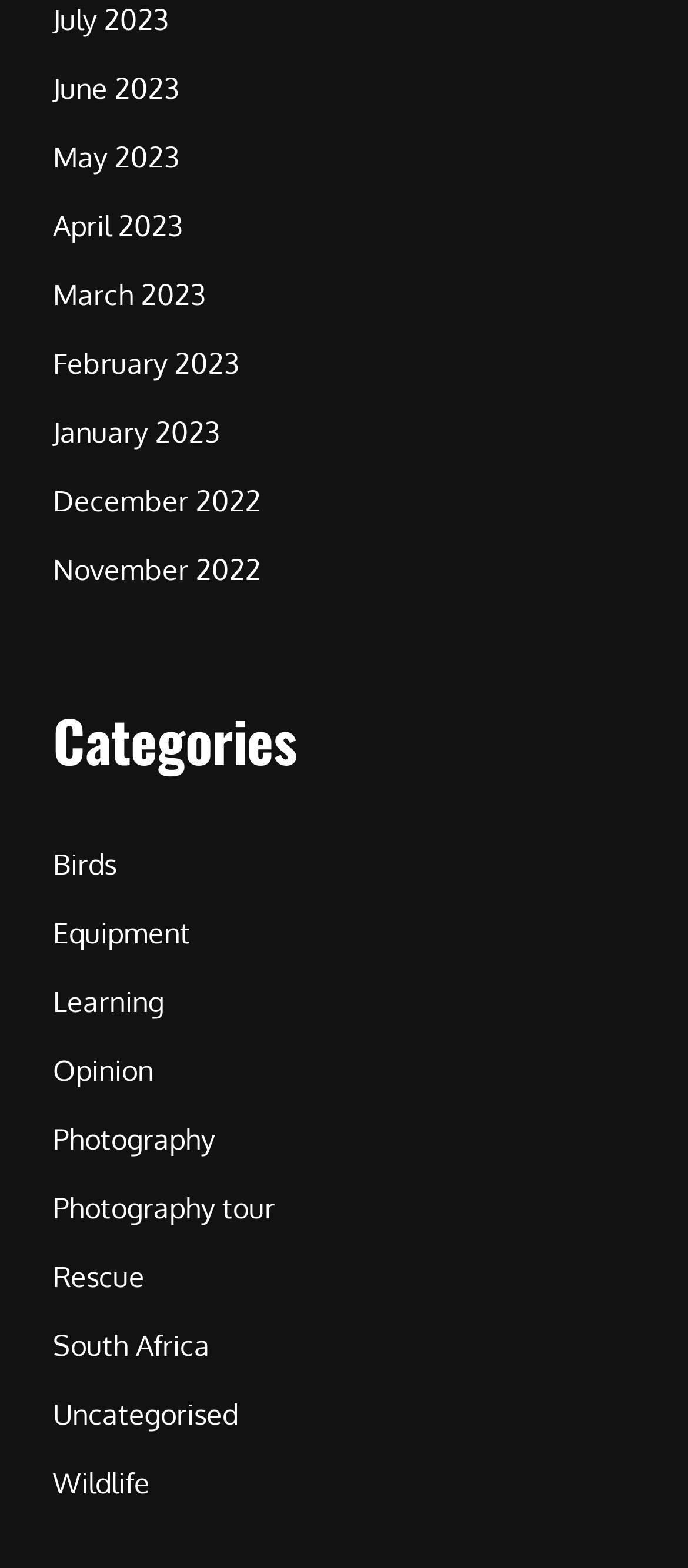What is the last month listed?
Make sure to answer the question with a detailed and comprehensive explanation.

I looked at the links with month names and found that the last link is 'November 2022'.